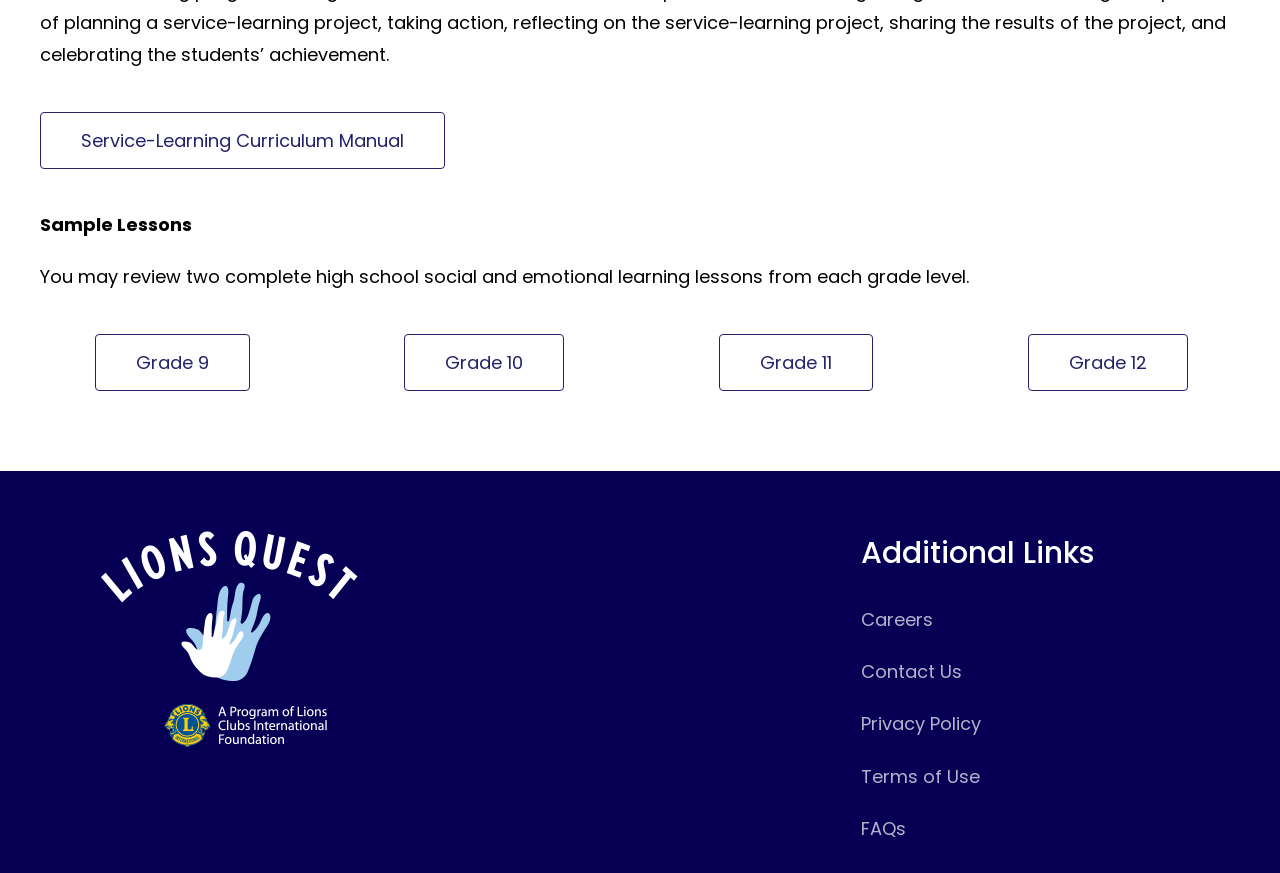Bounding box coordinates must be specified in the format (top-left x, top-left y, bottom-right x, bottom-right y). All values should be floating point numbers between 0 and 1. What are the bounding box coordinates of the UI element described as: Careers

[0.673, 0.691, 0.961, 0.729]